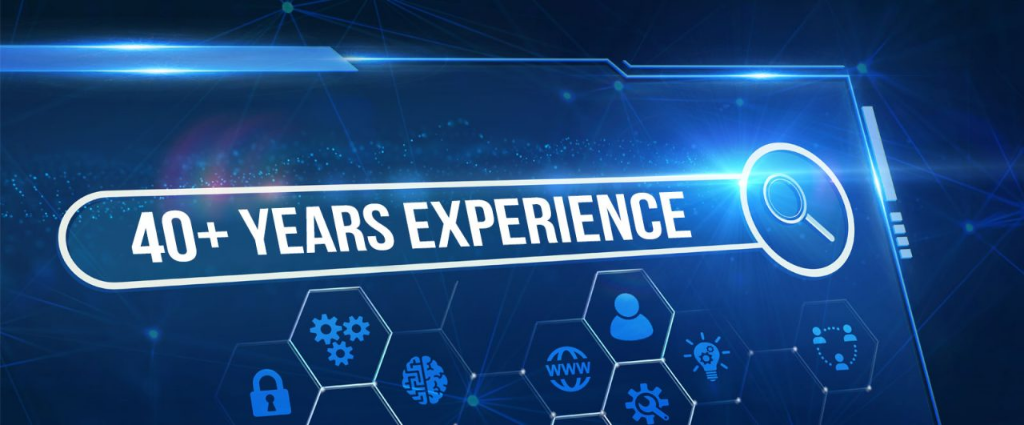Describe the image with as much detail as possible.

The image prominently displays the text "40+ YEARS EXPERIENCE" in bold, white letters against a vibrant blue and black background, suggesting expertise and reliability in the field. Surrounding the main text are various hexagonal icons, symbolizing key aspects of technology and telecommunications, such as security (padlock), connectivity (network symbols), and networking (user silhouettes). This design conveys a sense of professionalism and advanced knowledge in low voltage cabling and telecommunications, highlighting the contractor's extensive experience and capability to handle diverse projects effectively. The inclusion of a magnifying glass icon hints at a focus on detail and thoroughness in their services.